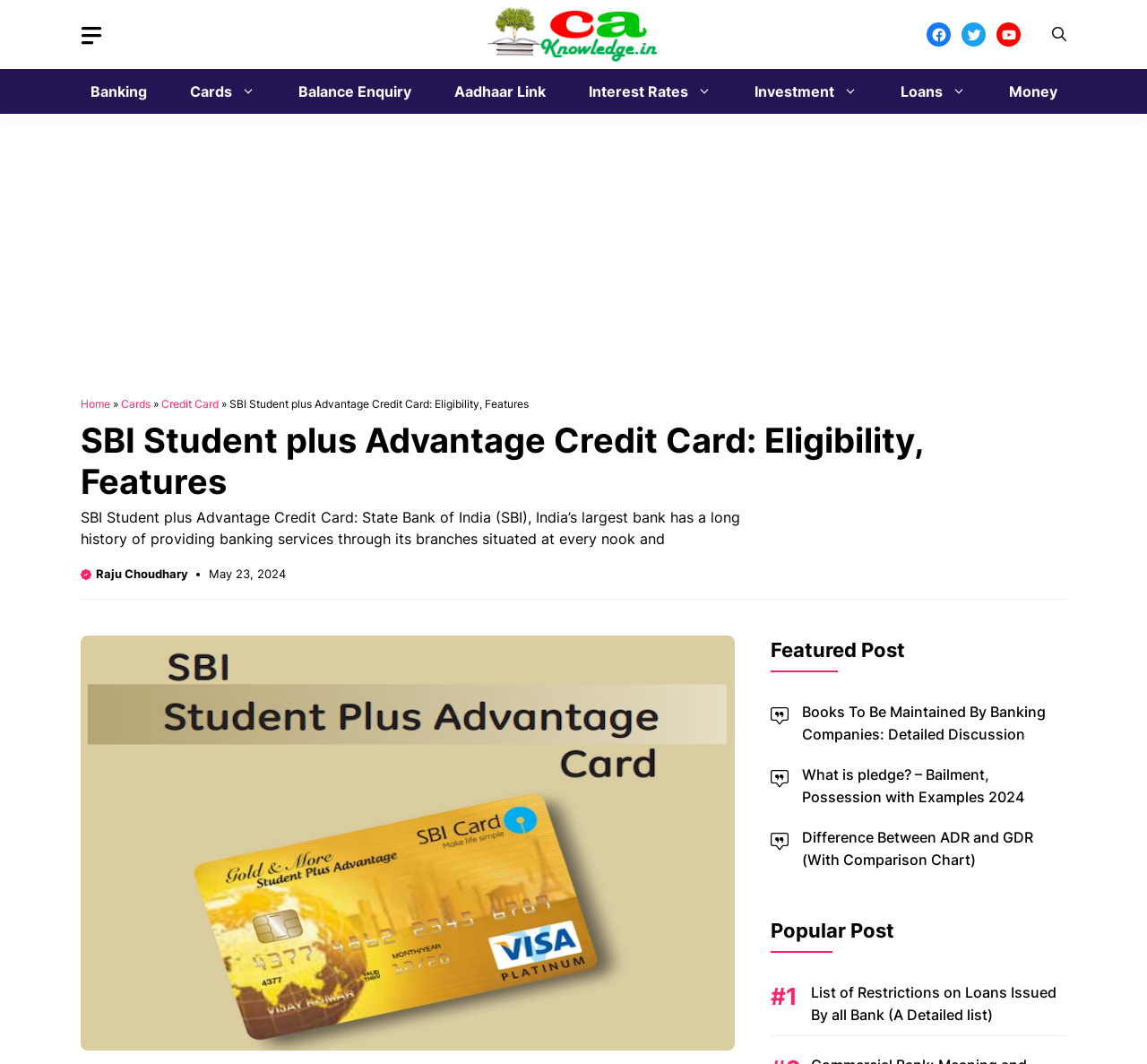What are the social media links present on the webpage?
Provide a one-word or short-phrase answer based on the image.

Facebook, Twitter, YouTube